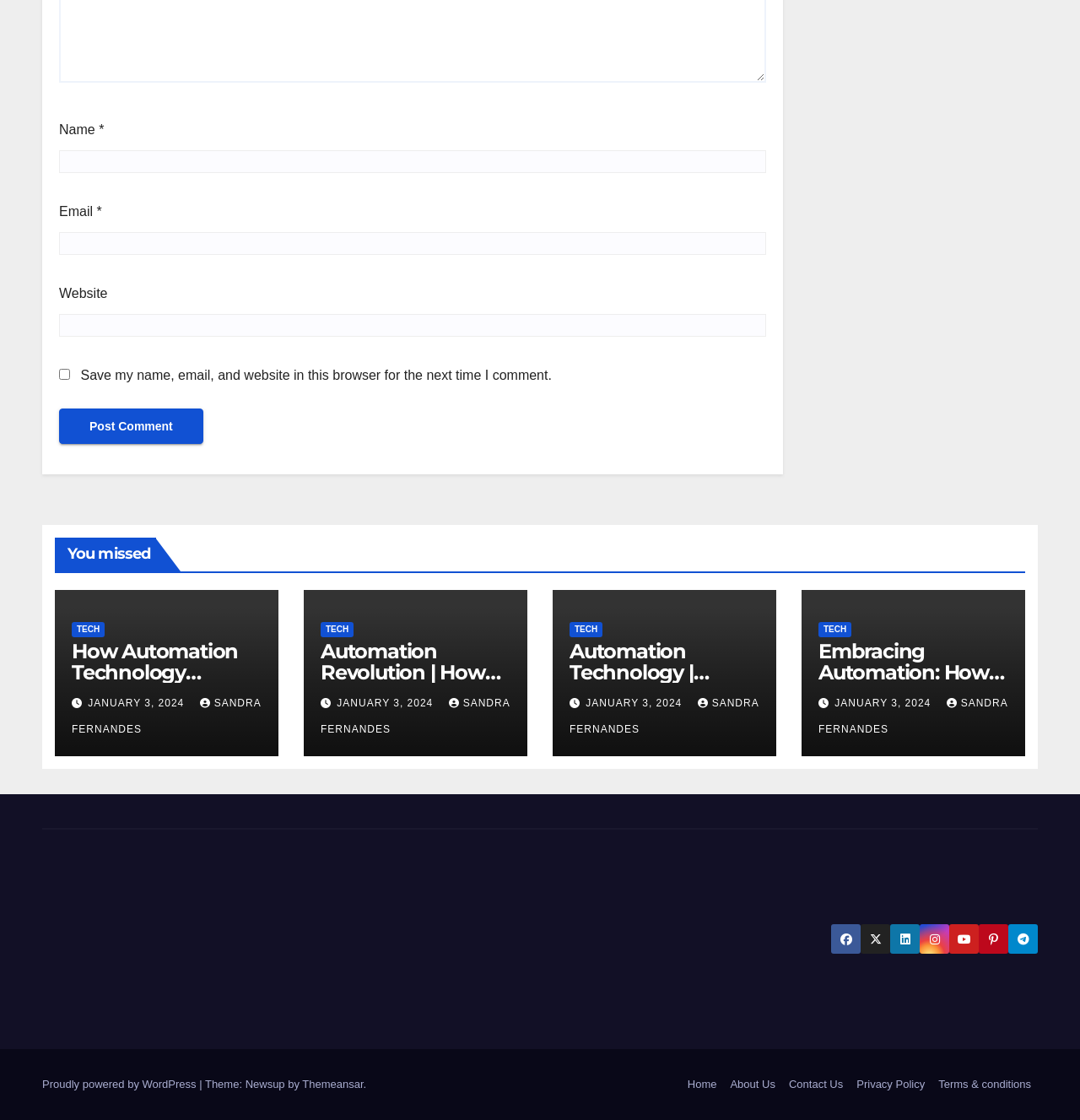What is the purpose of the checkbox?
Please use the image to provide an in-depth answer to the question.

The checkbox is located below the 'Website' textbox and is labeled 'Save my name, email, and website in this browser for the next time I comment.' This suggests that its purpose is to save the user's comment information for future use.